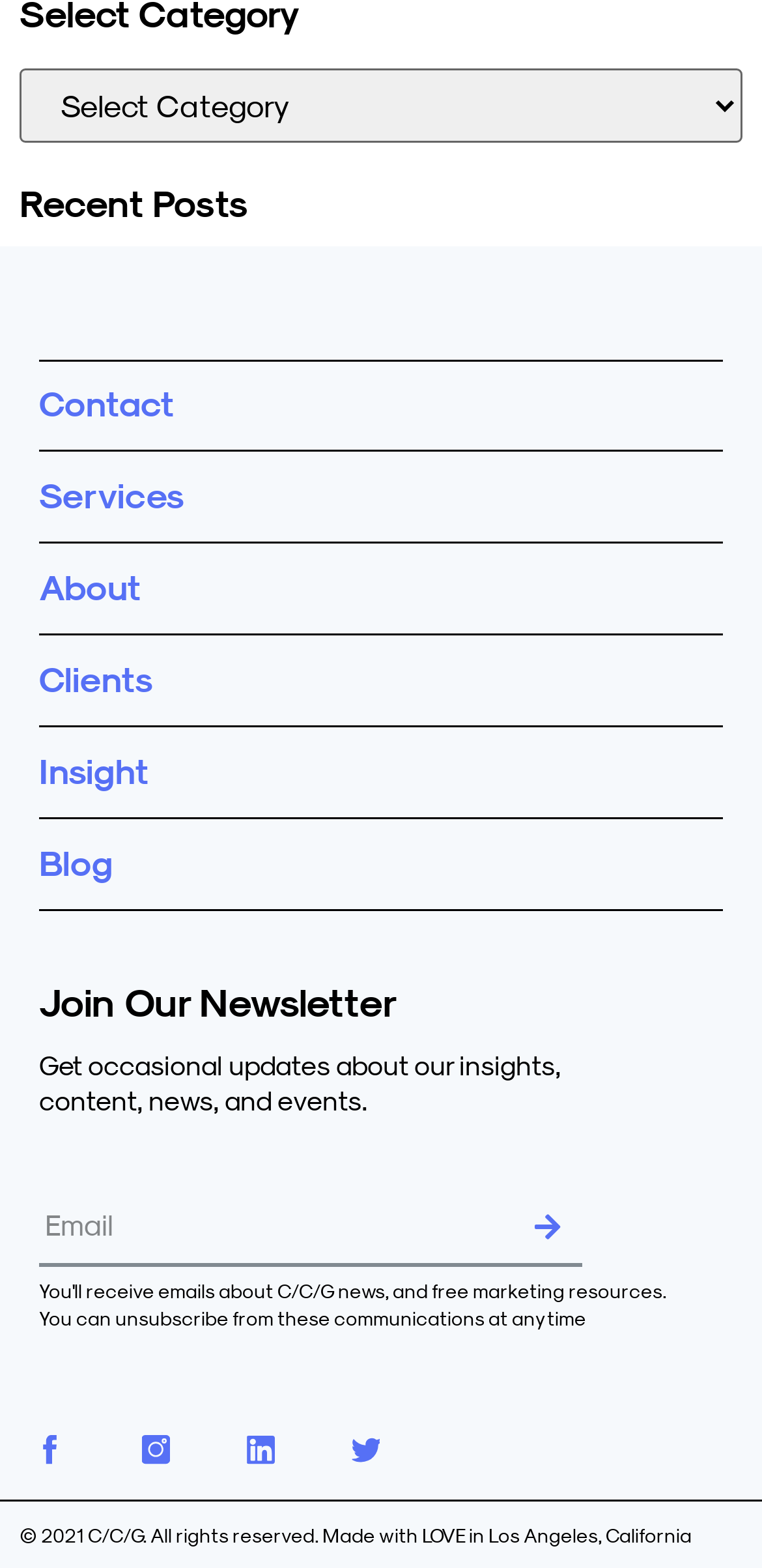Locate the bounding box coordinates of the element that should be clicked to execute the following instruction: "go to next page".

None